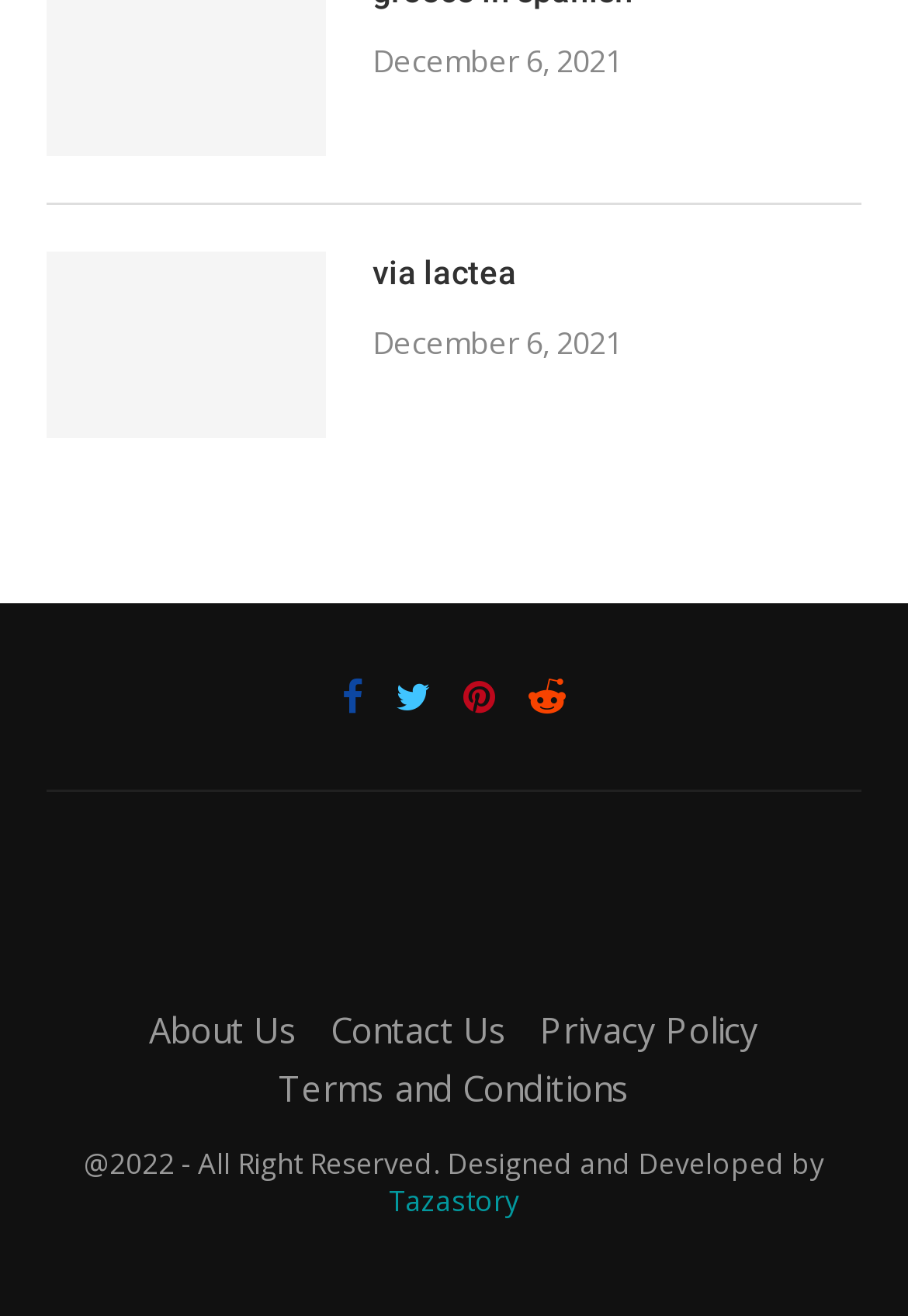Predict the bounding box coordinates of the area that should be clicked to accomplish the following instruction: "go to About Us". The bounding box coordinates should consist of four float numbers between 0 and 1, i.e., [left, top, right, bottom].

[0.164, 0.764, 0.328, 0.799]